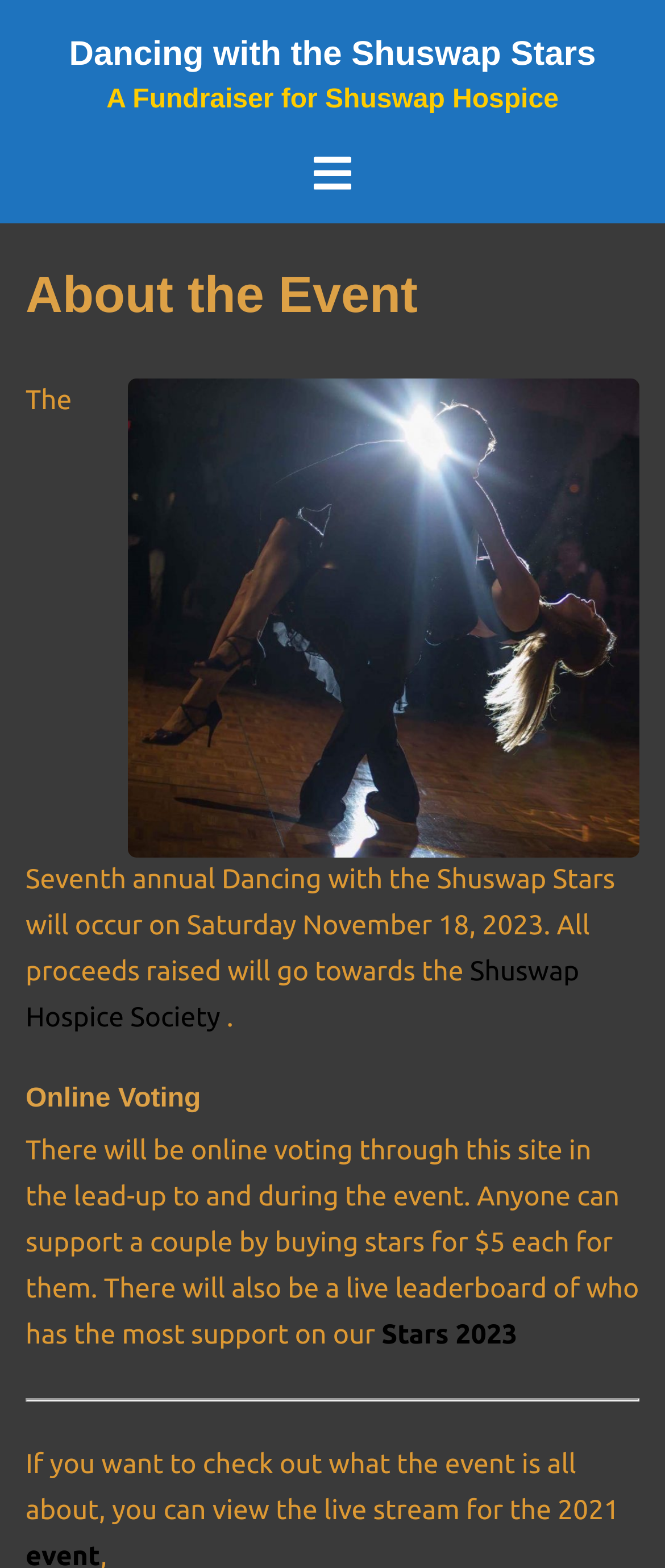Respond with a single word or phrase to the following question:
What is the event date?

November 18, 2023